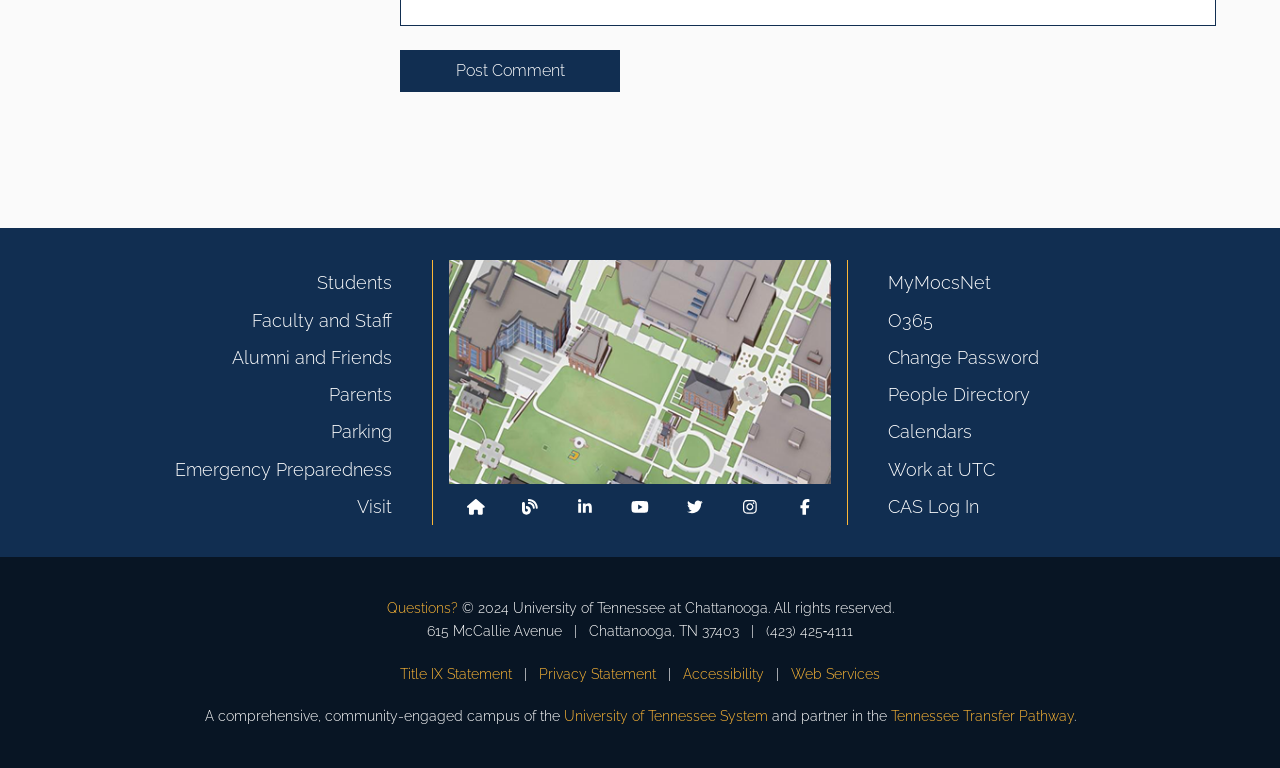Please find the bounding box coordinates of the section that needs to be clicked to achieve this instruction: "Follow the departmental blog/news".

[0.408, 0.646, 0.42, 0.674]